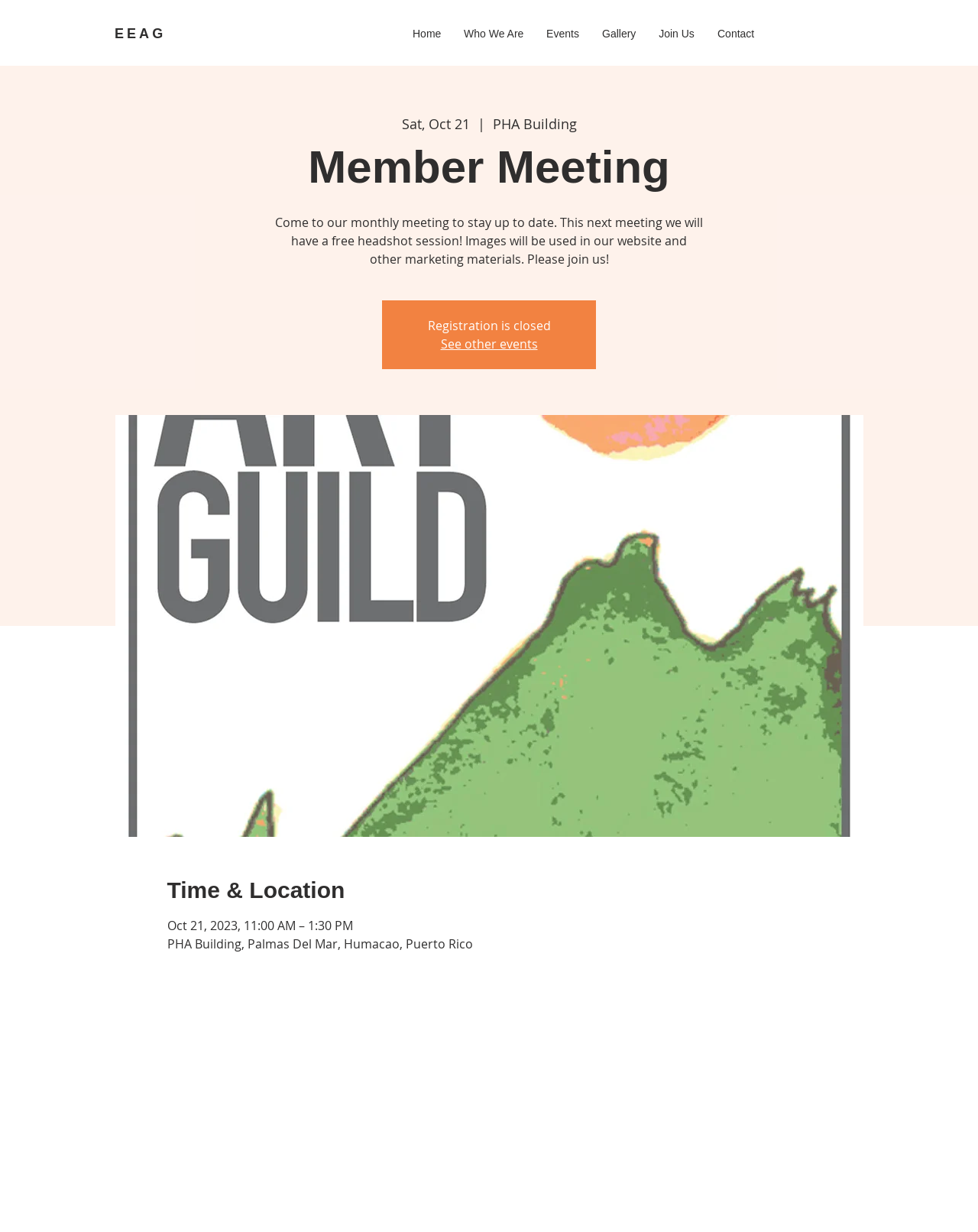Find the bounding box coordinates of the clickable region needed to perform the following instruction: "Click on the 'CONTACT US' link". The coordinates should be provided as four float numbers between 0 and 1, i.e., [left, top, right, bottom].

None